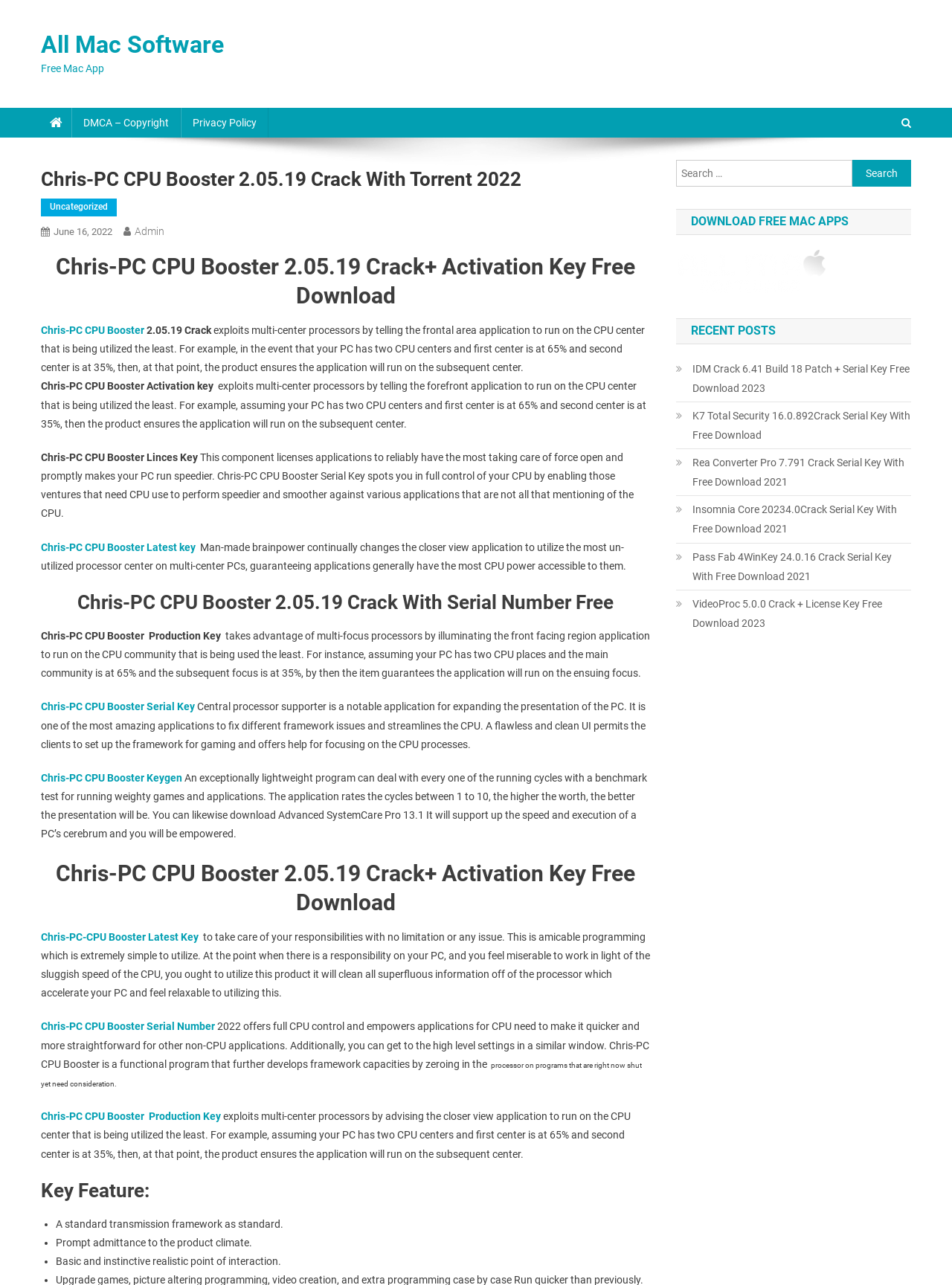Locate the bounding box coordinates of the element to click to perform the following action: 'Click on the 'DOWNLOAD FREE MAC APPS' button'. The coordinates should be given as four float values between 0 and 1, in the form of [left, top, right, bottom].

[0.71, 0.163, 0.957, 0.183]